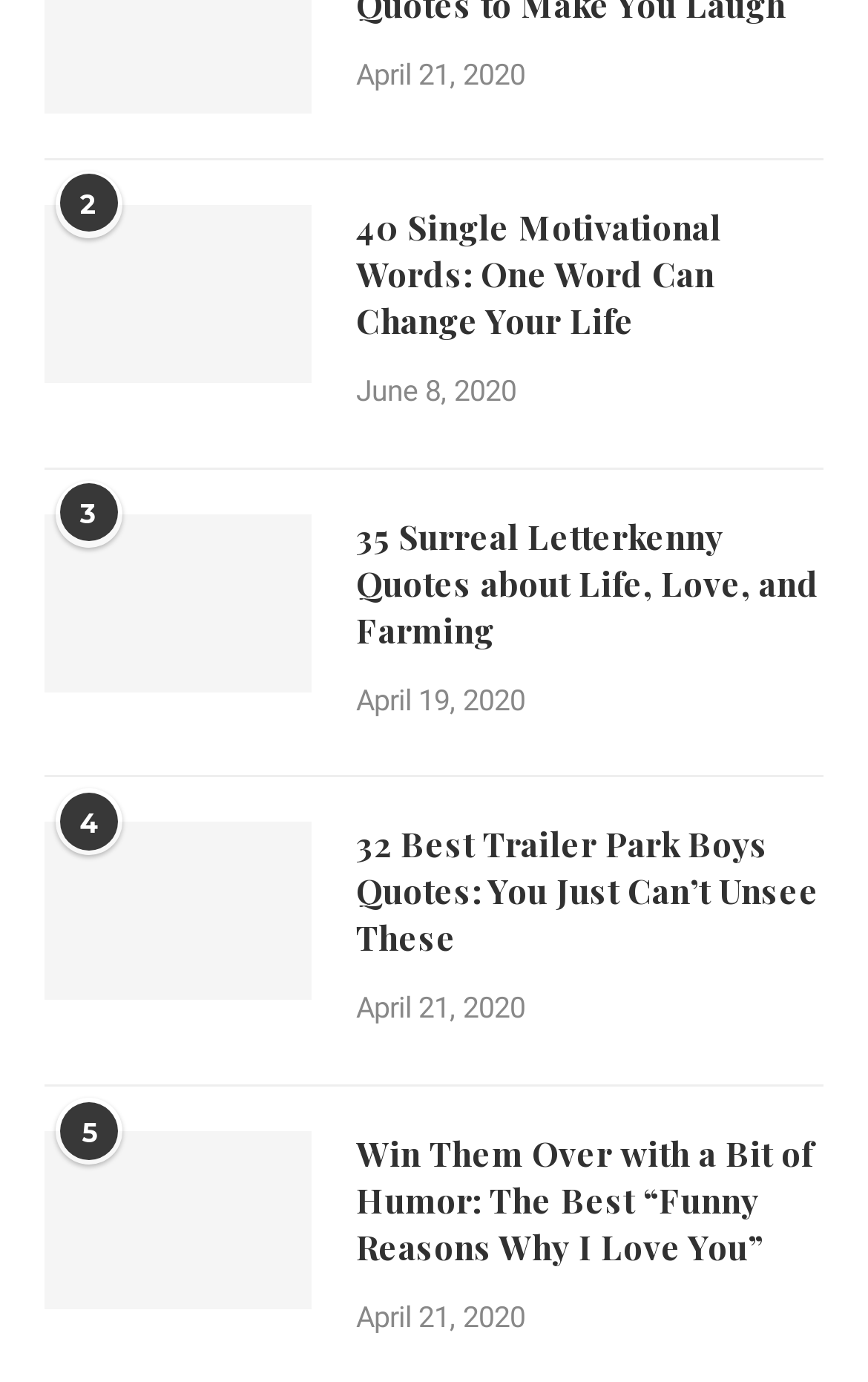Give a short answer using one word or phrase for the question:
How many quotes are mentioned in the third article?

32